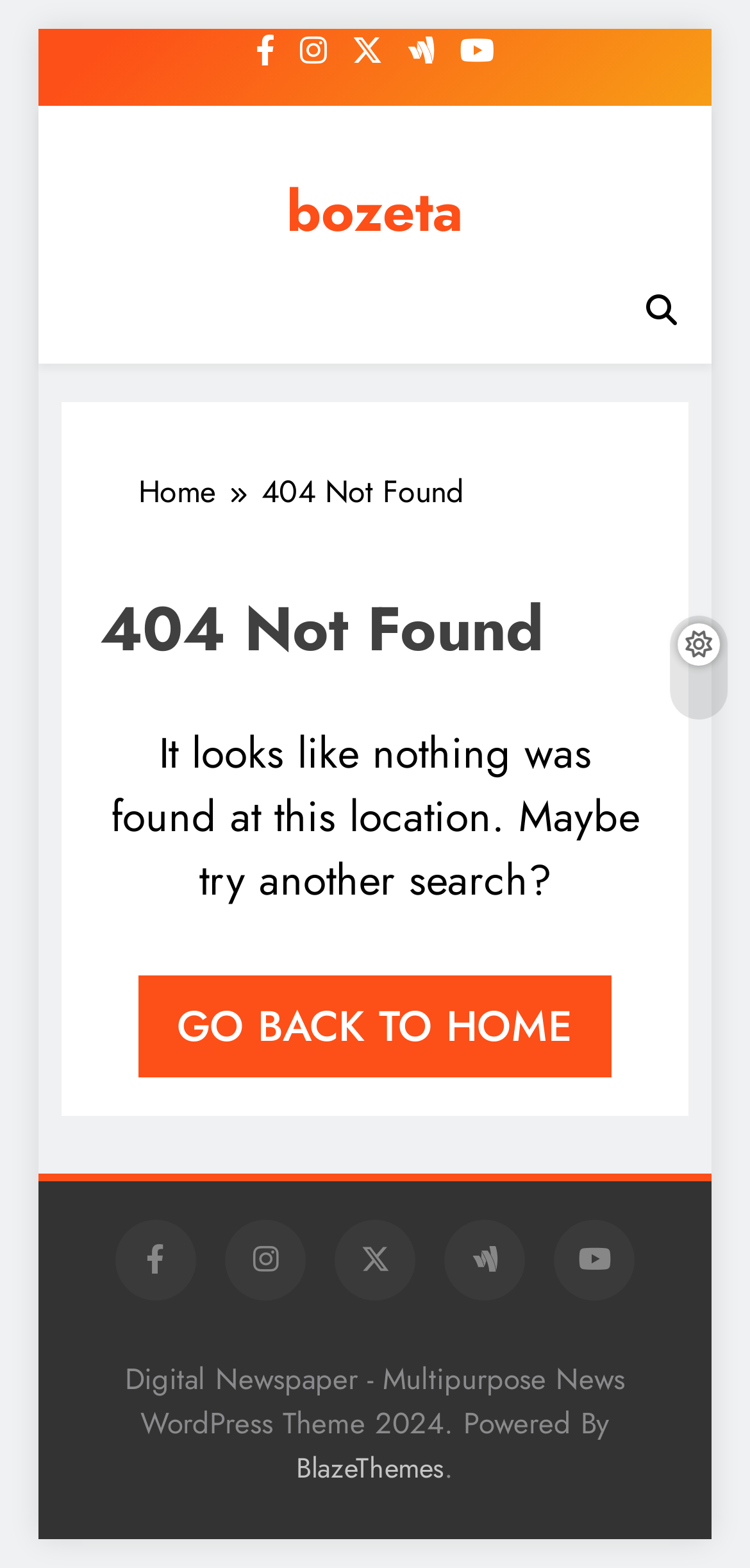How can the user go back?
Kindly offer a comprehensive and detailed response to the question.

I found the way for the user to go back by looking at the link on the page, which says 'GO BACK TO HOME'. This suggests that the user can click on this link to go back to the home page.